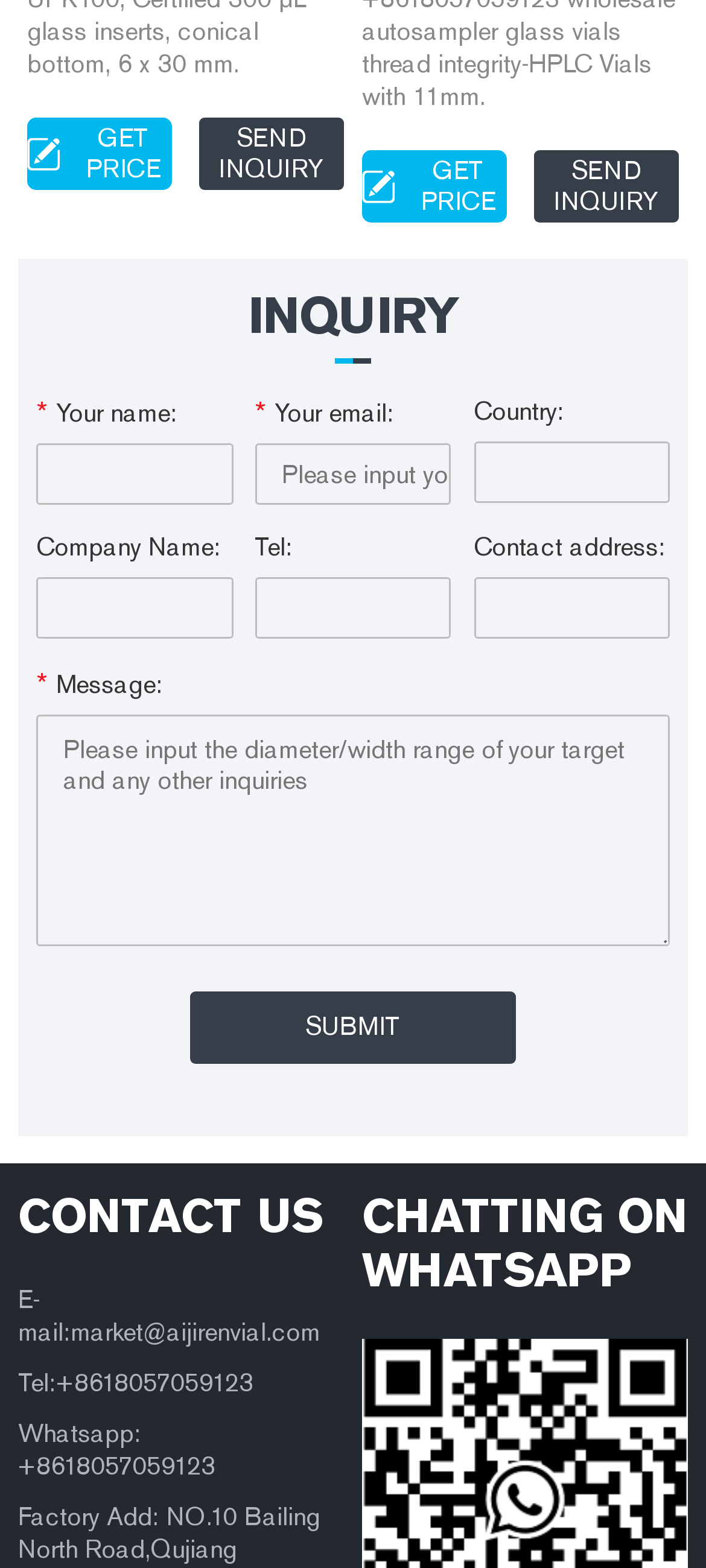Determine the bounding box coordinates in the format (top-left x, top-left y, bottom-right x, bottom-right y). Ensure all values are floating point numbers between 0 and 1. Identify the bounding box of the UI element described by: contact us

[0.026, 0.758, 0.462, 0.793]